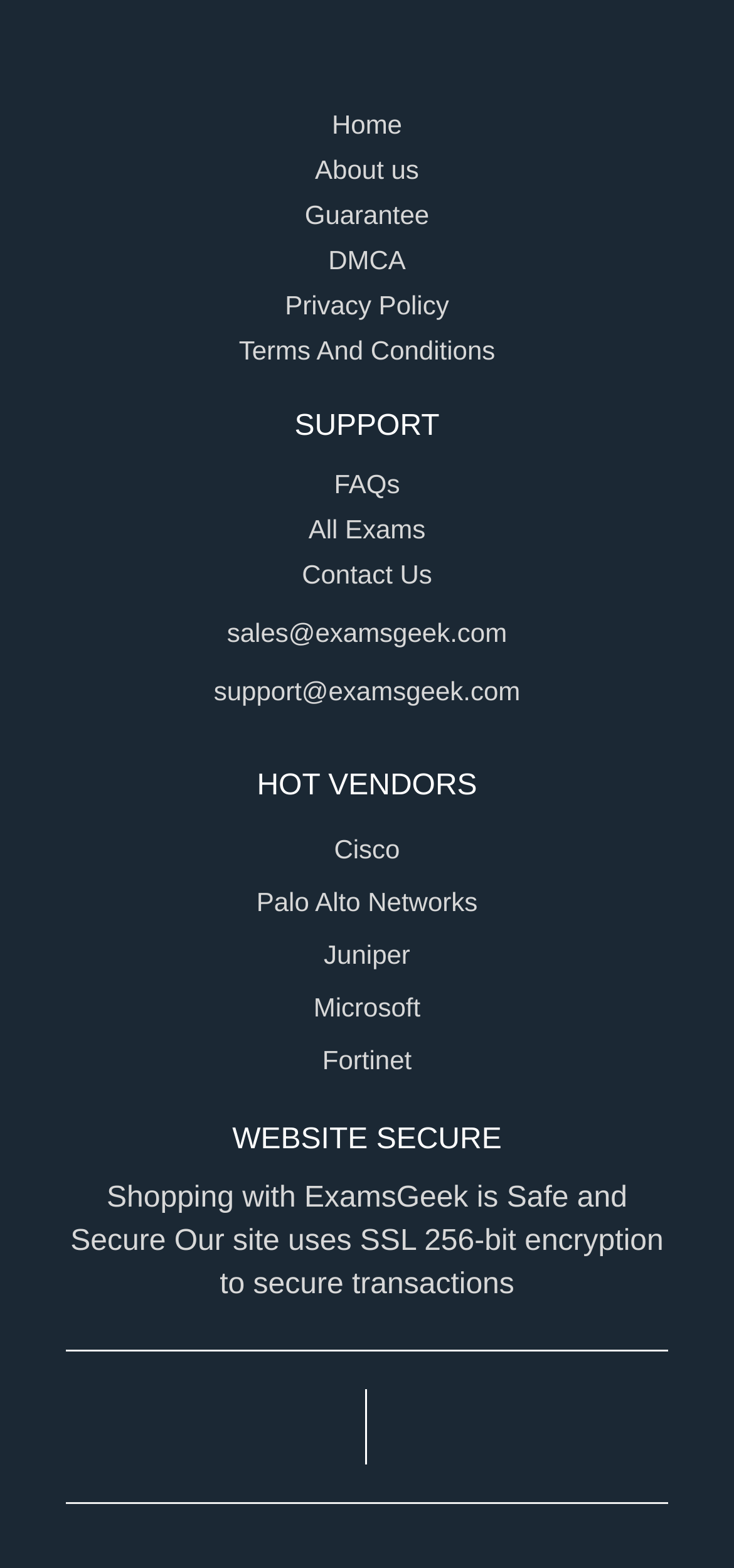Locate the bounding box coordinates of the segment that needs to be clicked to meet this instruction: "View on GitHub".

None